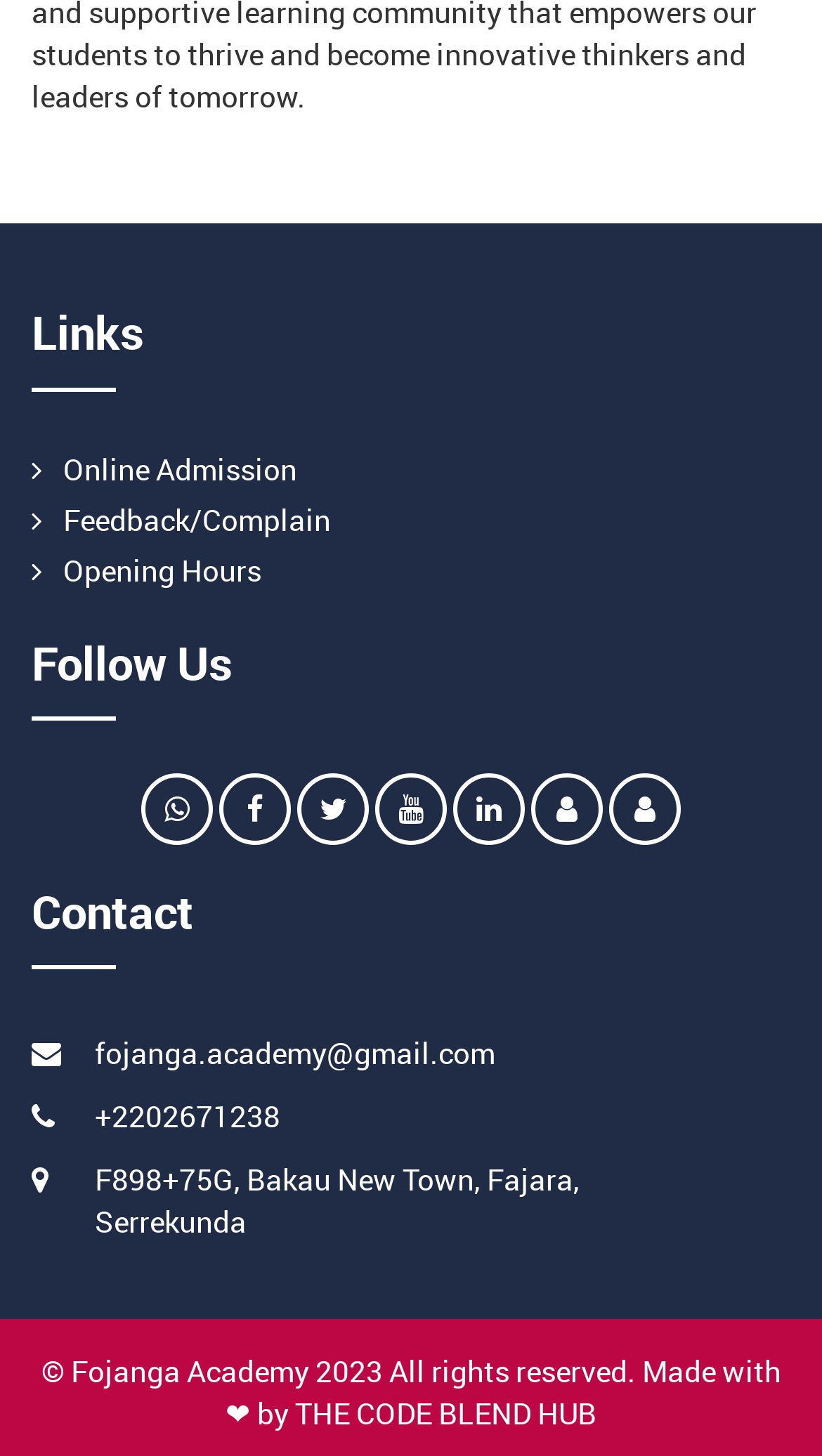Respond to the question below with a single word or phrase:
What is the email address provided?

fojanga.academy@gmail.com